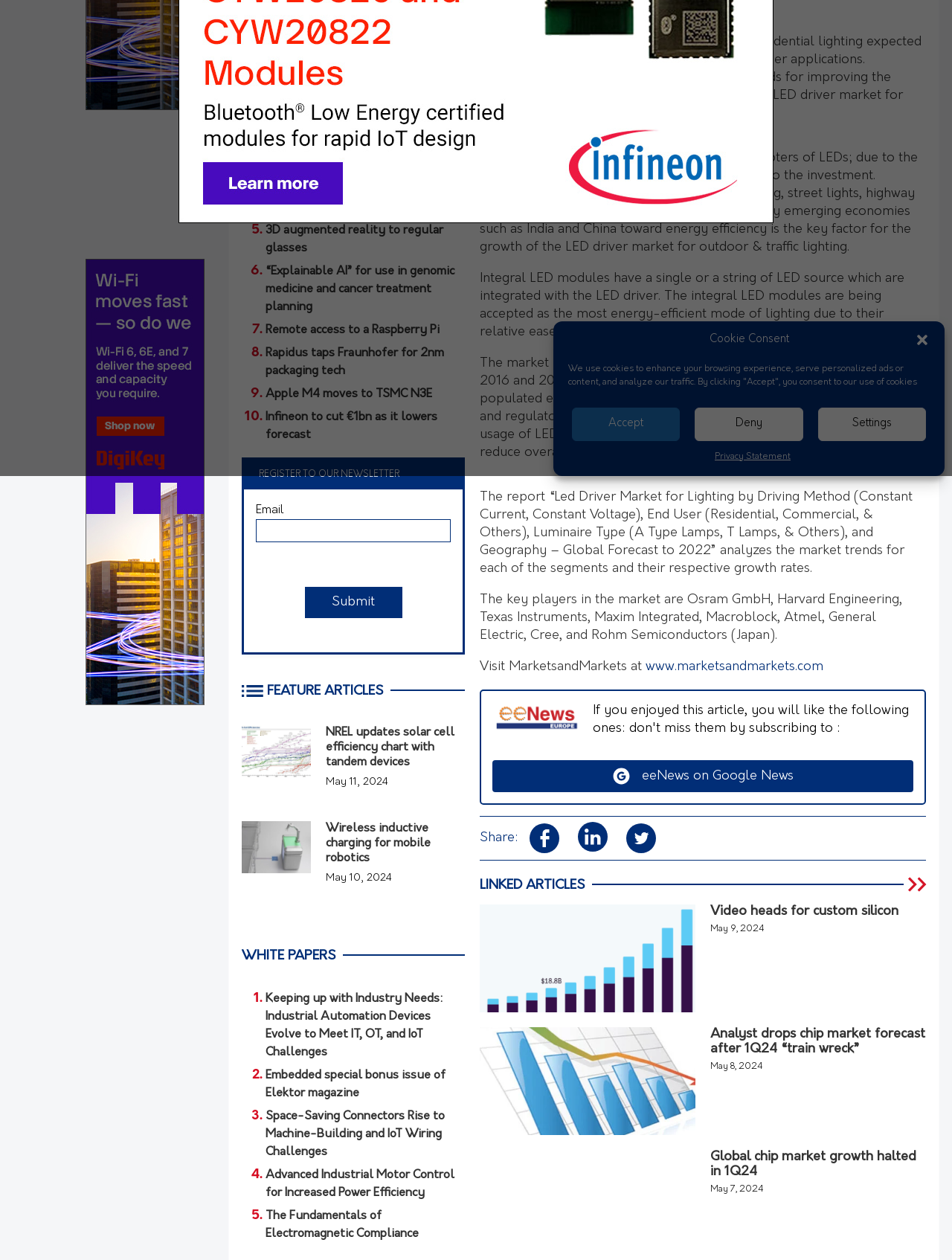Please find the bounding box for the UI component described as follows: "parent_node: Email name="email"".

[0.269, 0.412, 0.473, 0.431]